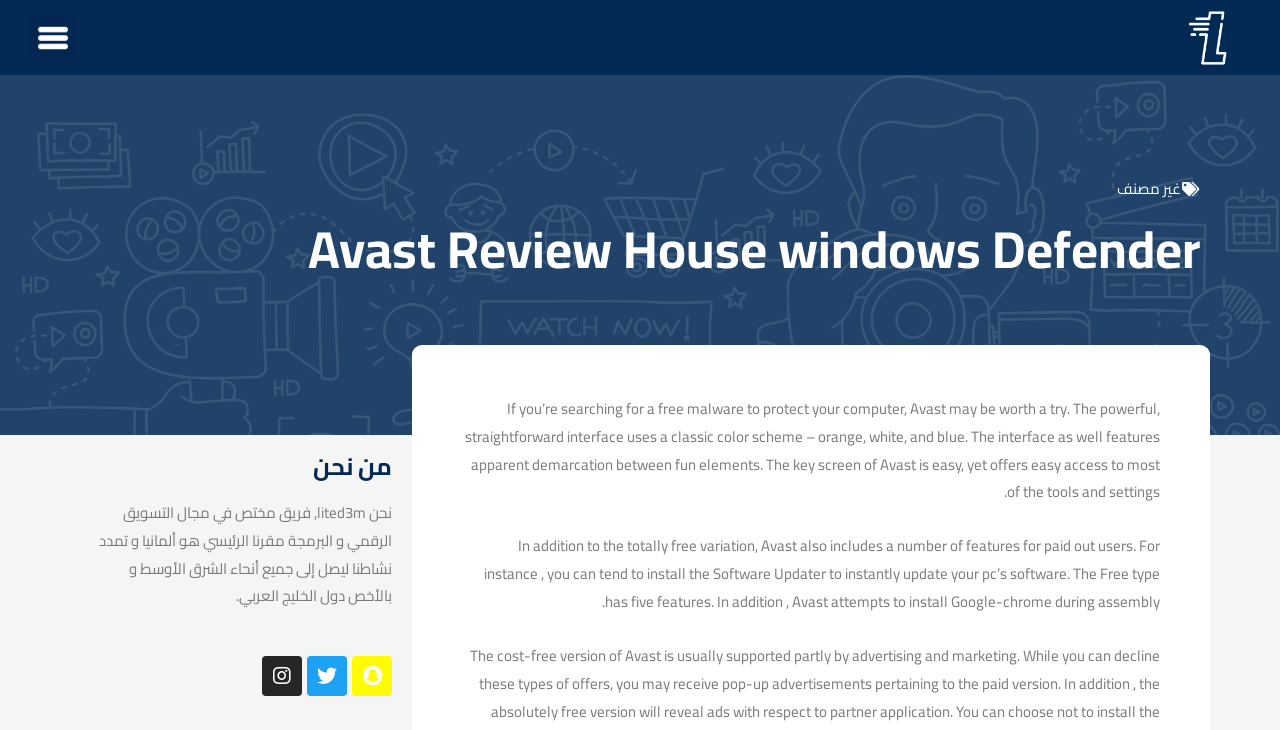Respond to the question below with a single word or phrase: How many social media links are present at the bottom?

Three